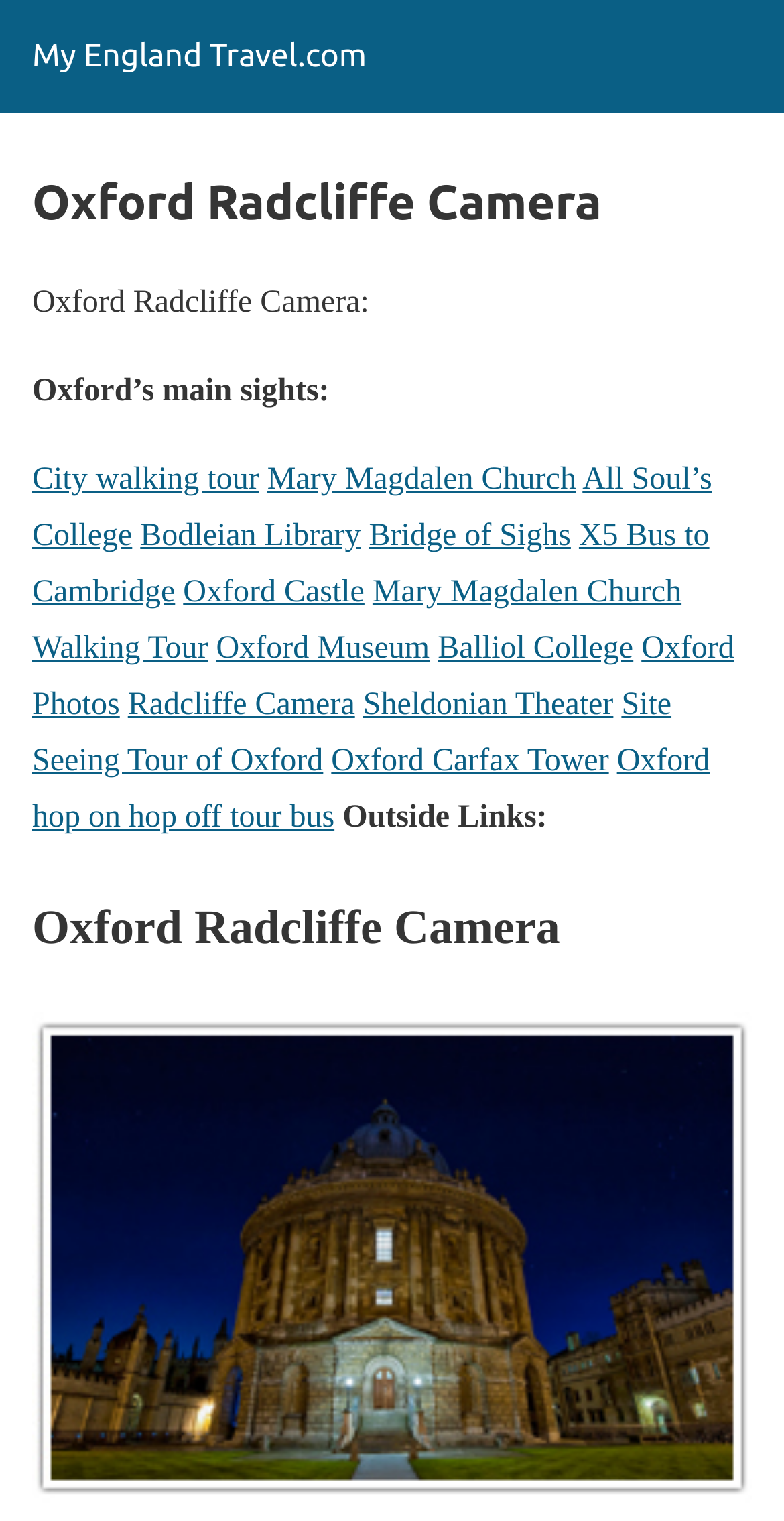What is the name of the library mentioned?
Based on the image, provide your answer in one word or phrase.

Bodleian Library